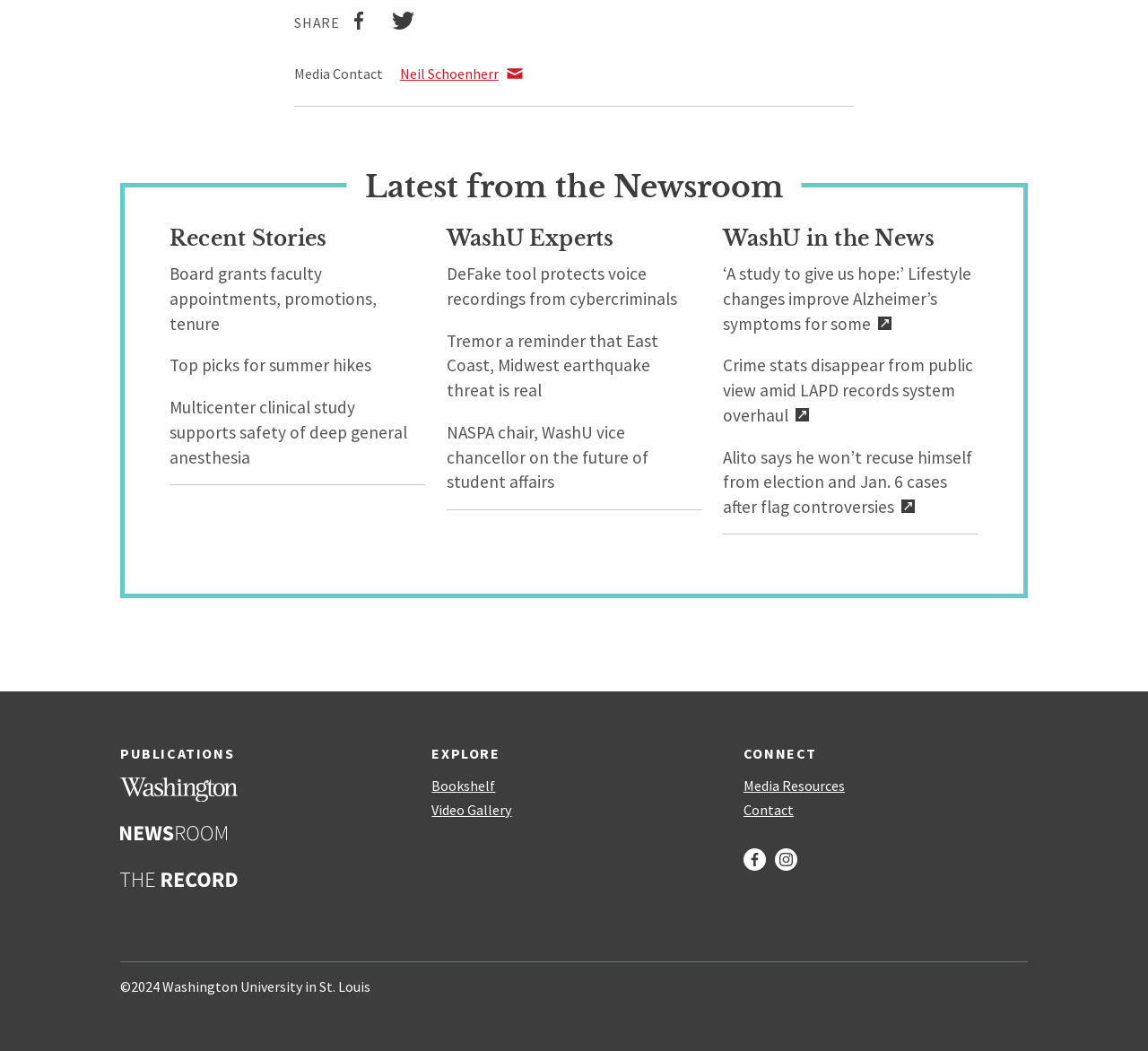Show the bounding box coordinates of the element that should be clicked to complete the task: "Read Recent Stories".

[0.148, 0.215, 0.285, 0.239]